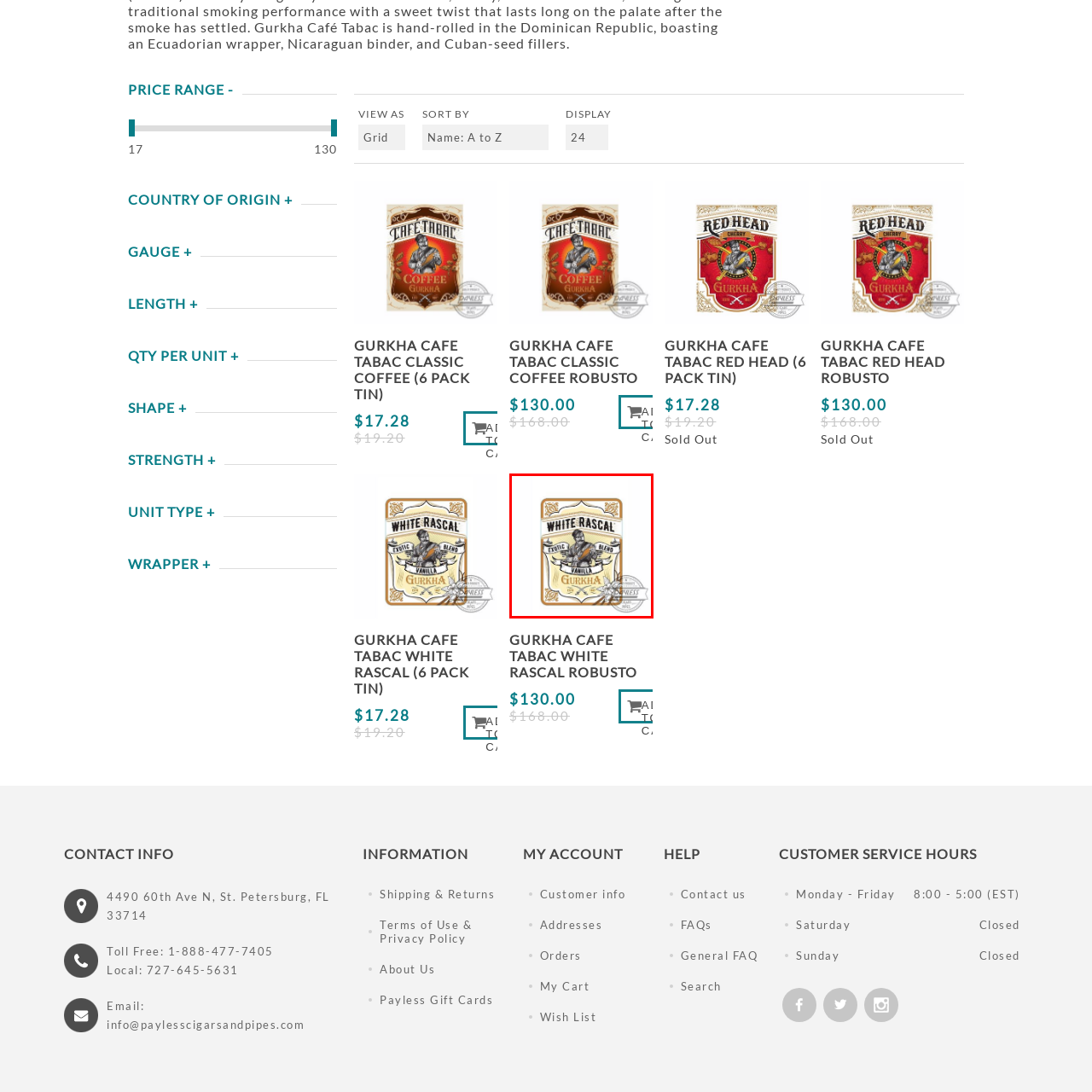Check the image highlighted by the red rectangle and provide a single word or phrase for the question:
What is the flavor profile suggested by the label?

Vanilla